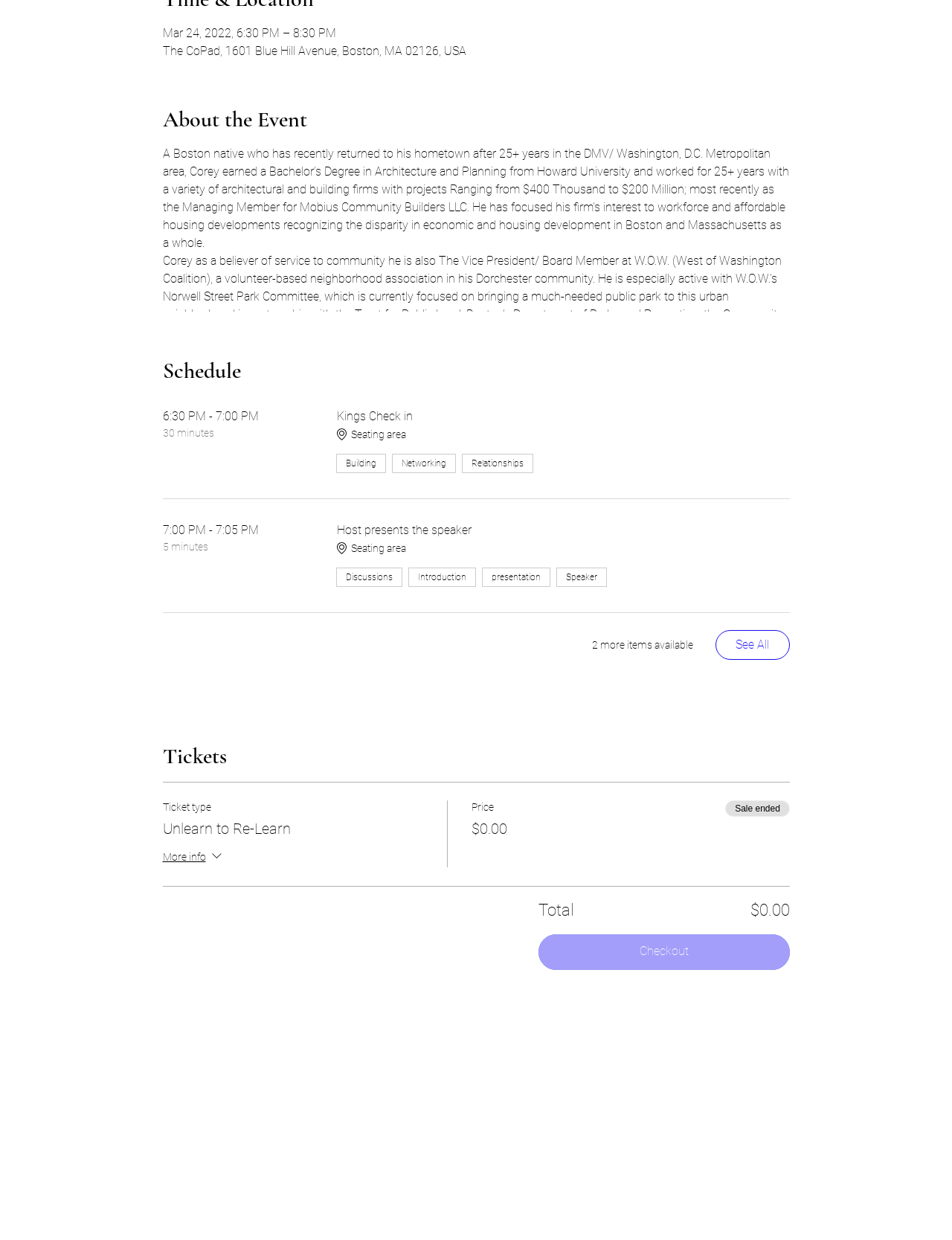Find the bounding box coordinates for the UI element that matches this description: "More info".

[0.171, 0.684, 0.236, 0.7]